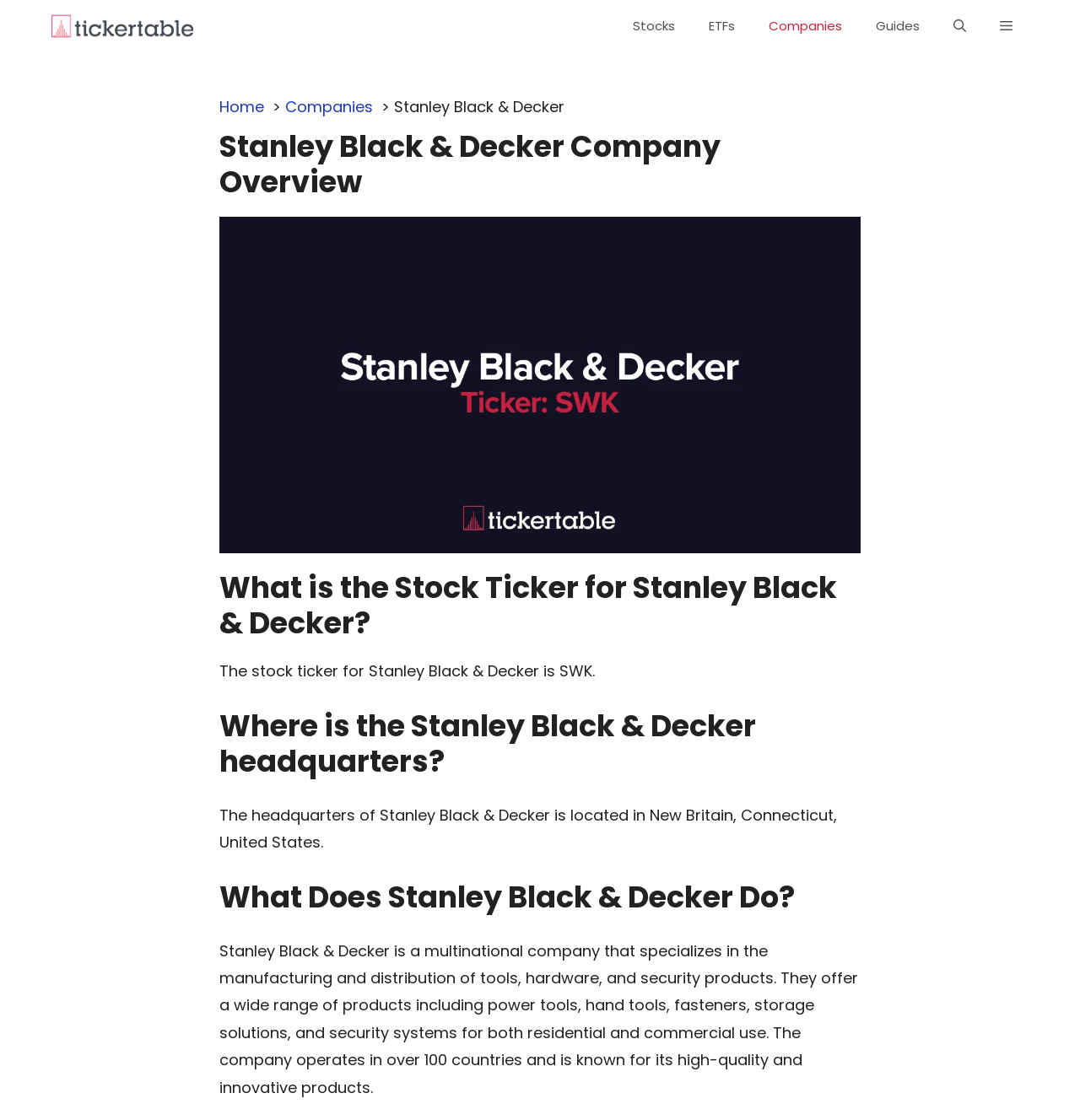Pinpoint the bounding box coordinates of the clickable area needed to execute the instruction: "View the 'Ticker Table'". The coordinates should be specified as four float numbers between 0 and 1, i.e., [left, top, right, bottom].

[0.047, 0.013, 0.18, 0.032]